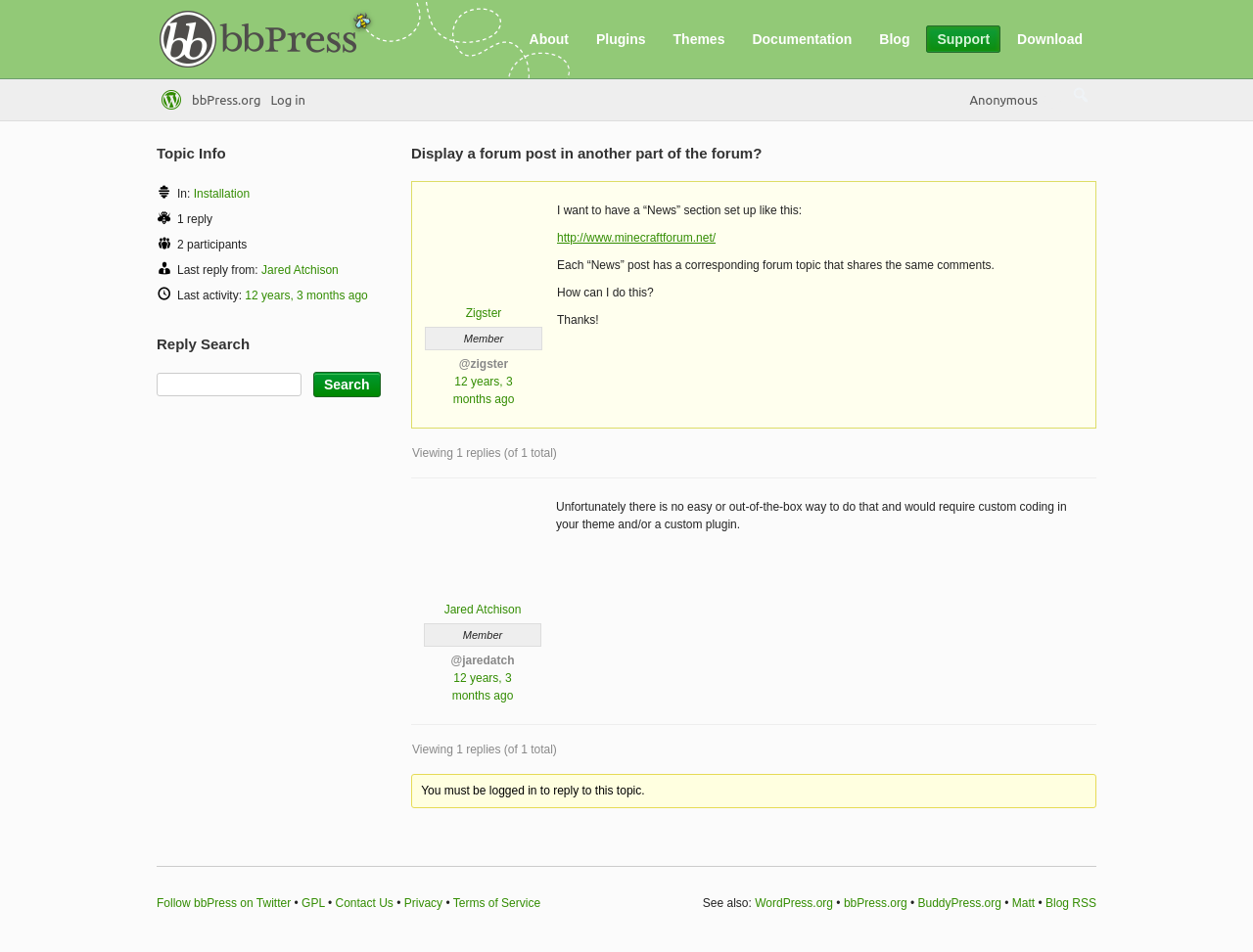Please answer the following question using a single word or phrase: 
What is the name of the website?

bbPress.org